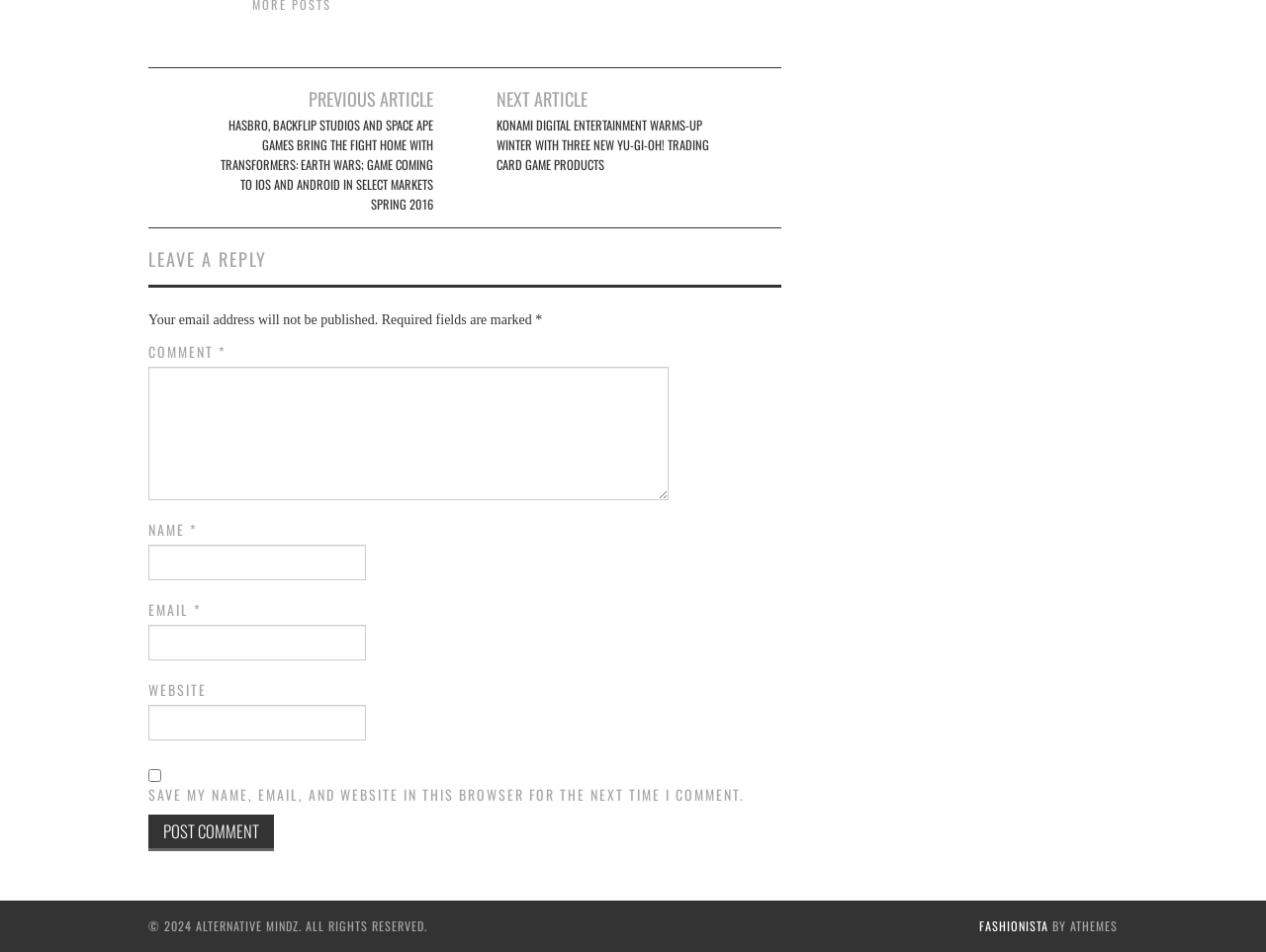Locate the bounding box for the described UI element: "name="submit" value="Post Comment"". Ensure the coordinates are four float numbers between 0 and 1, formatted as [left, top, right, bottom].

[0.117, 0.856, 0.216, 0.894]